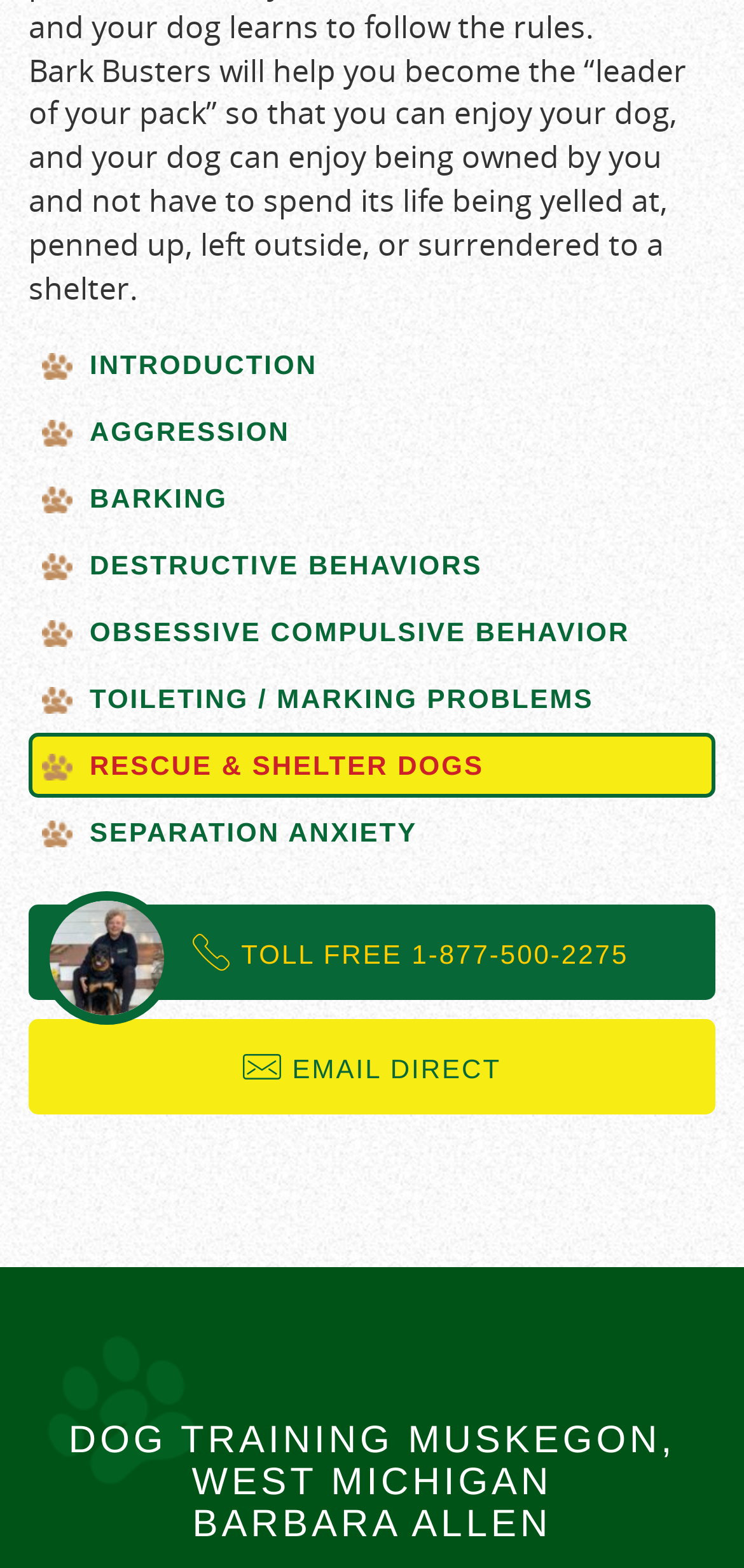What is the phone number to contact the trainer?
Provide a fully detailed and comprehensive answer to the question.

I found the phone number by looking at the link that says 'trainer! TOLL FREE' and extracting the phone number from it.